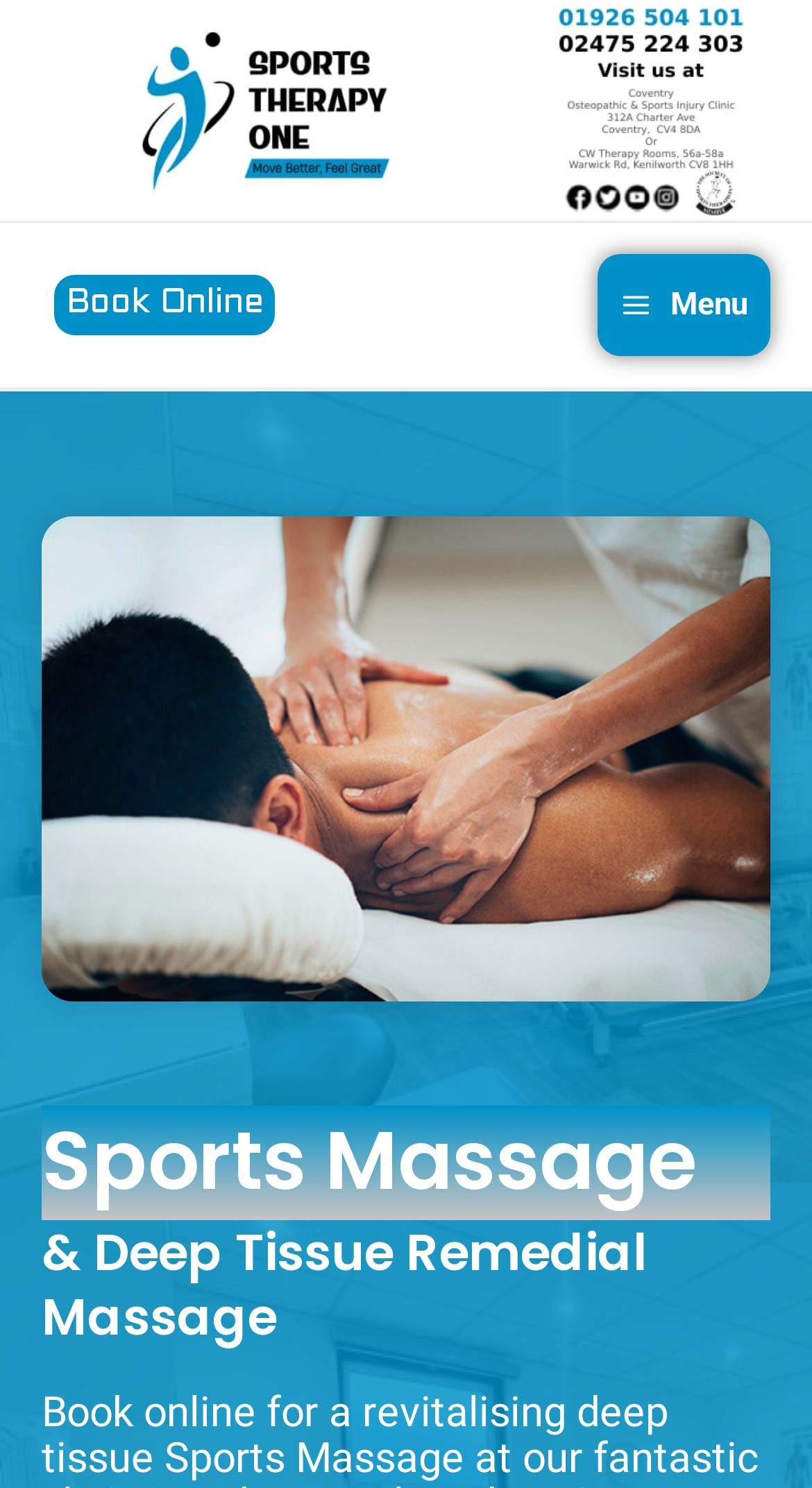Respond with a single word or phrase for the following question: 
How many menu items are there?

3